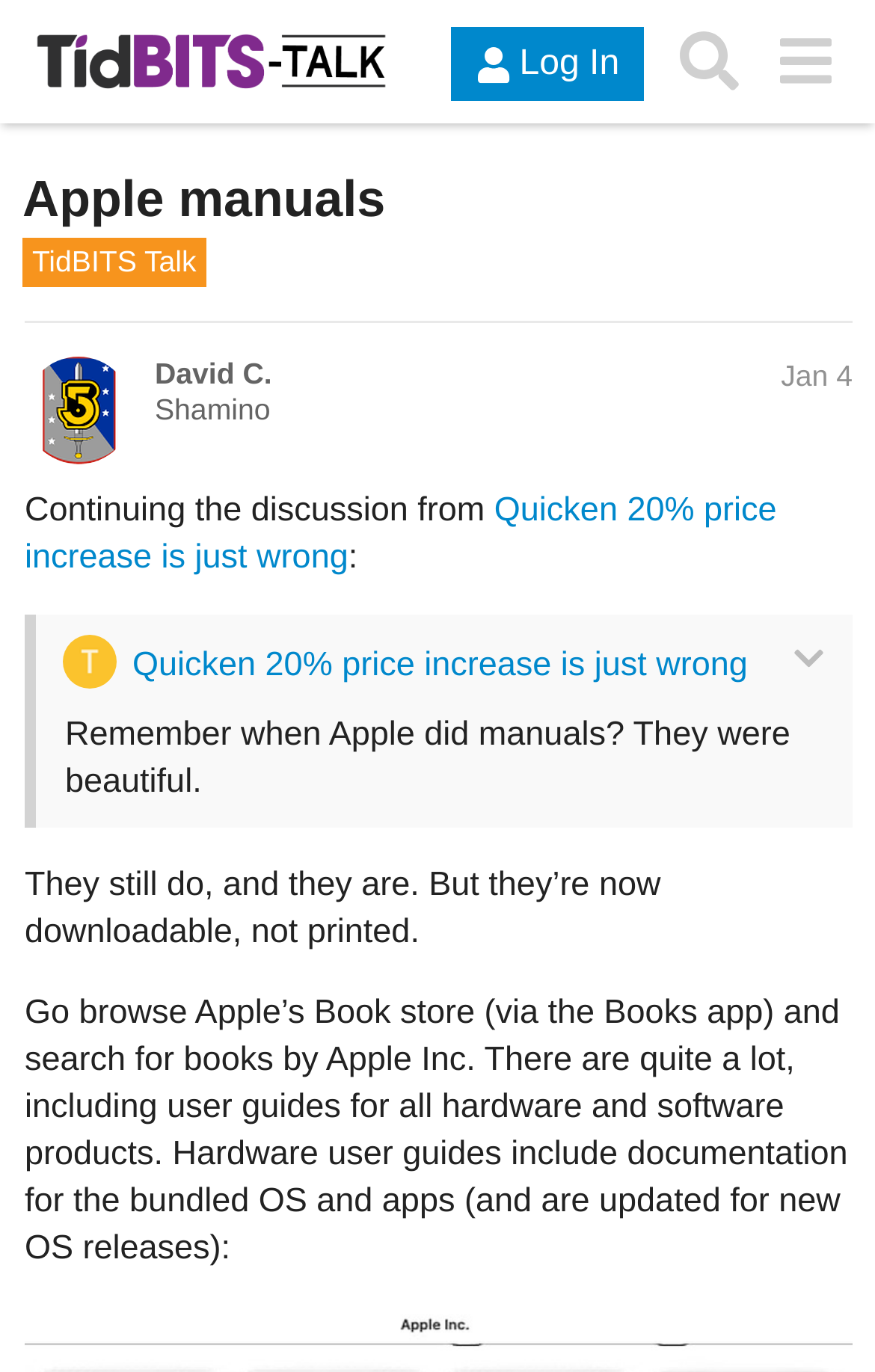Where can Apple's user guides be found?
From the screenshot, provide a brief answer in one word or phrase.

Apple's Book store